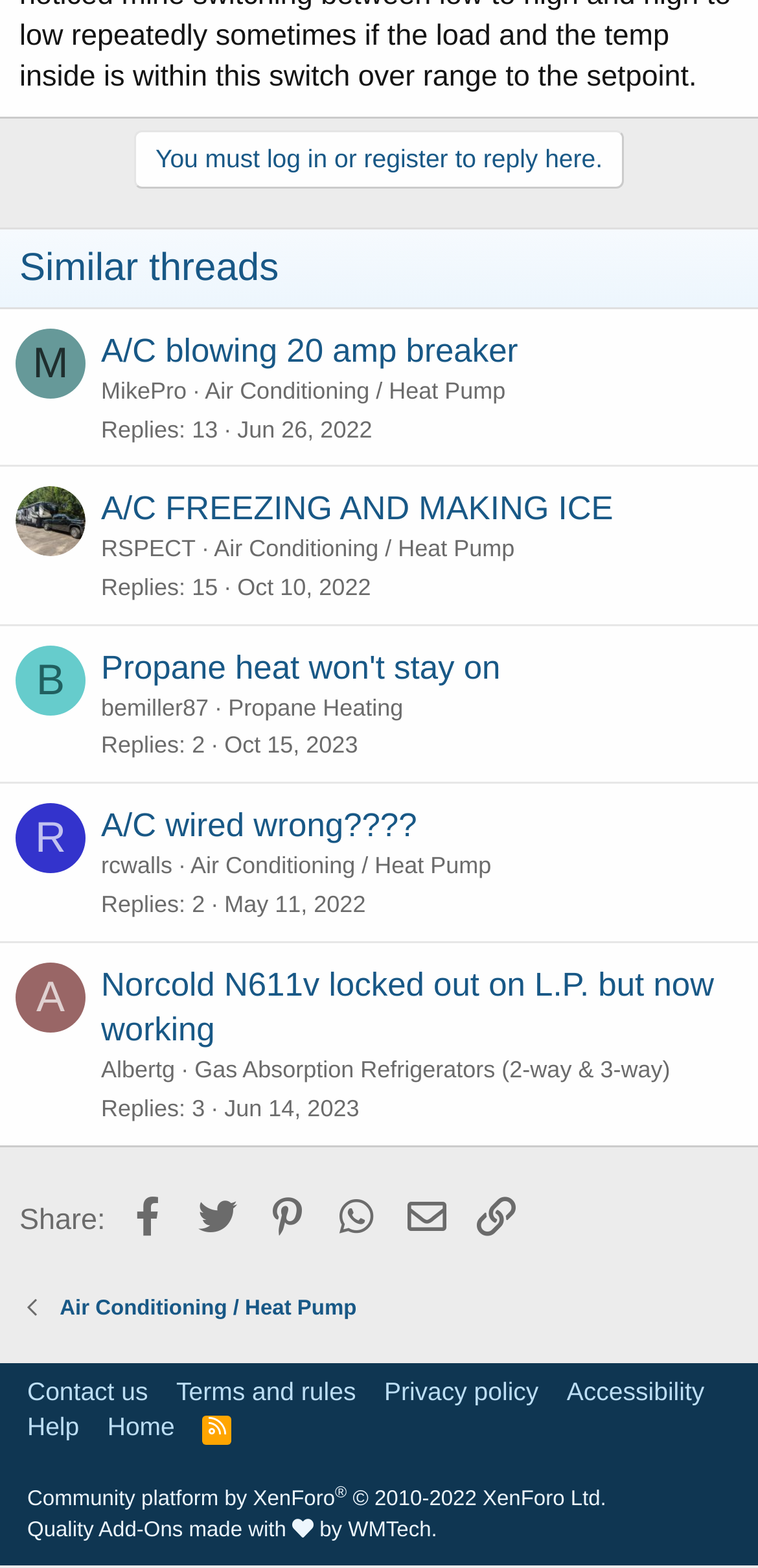Locate the UI element that matches the description Quality Add-Ons made with in the webpage screenshot. Return the bounding box coordinates in the format (top-left x, top-left y, bottom-right x, bottom-right y), with values ranging from 0 to 1.

[0.036, 0.968, 0.414, 0.983]